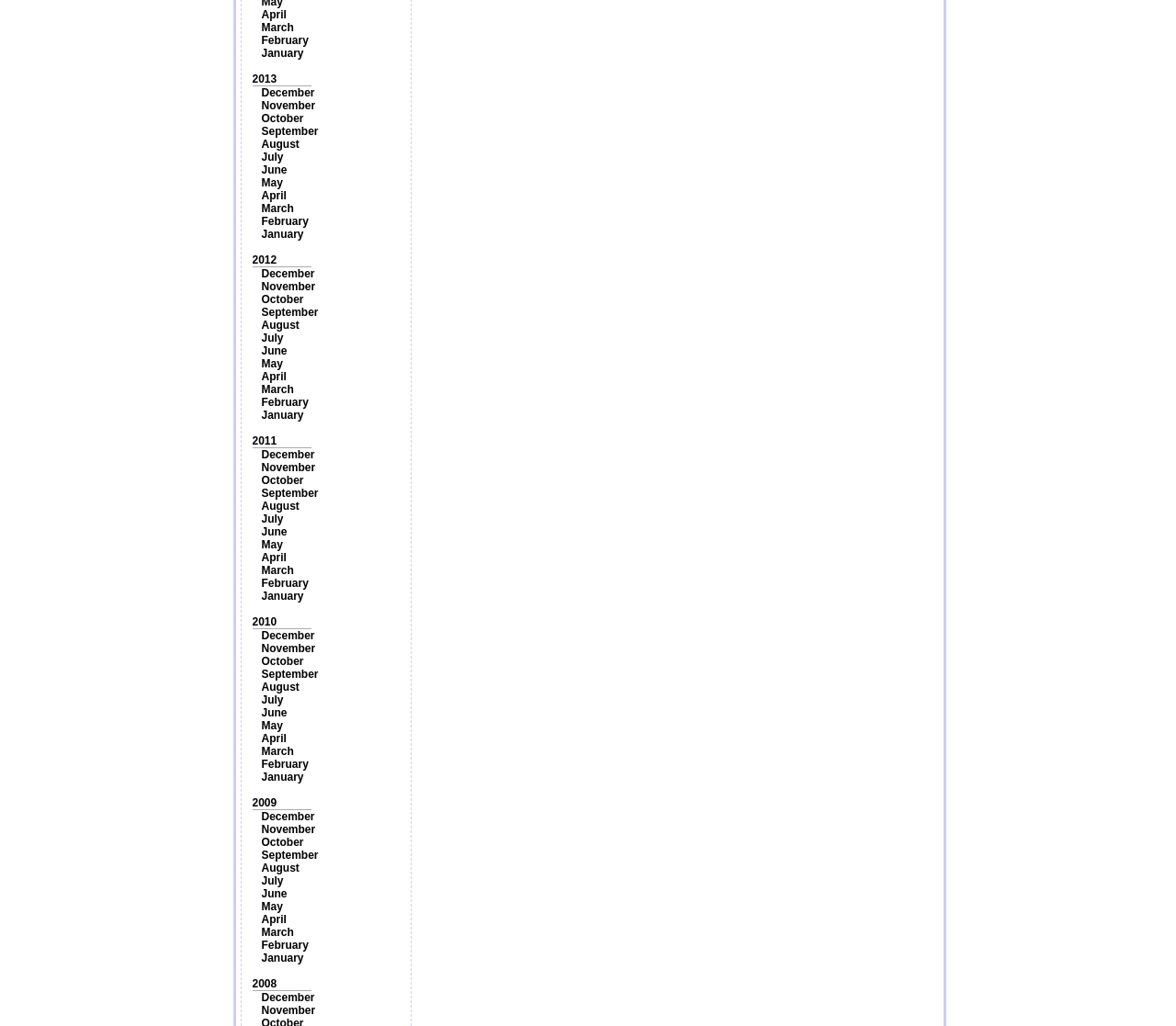Identify the bounding box coordinates necessary to click and complete the given instruction: "View 2013".

[0.214, 0.071, 0.235, 0.083]